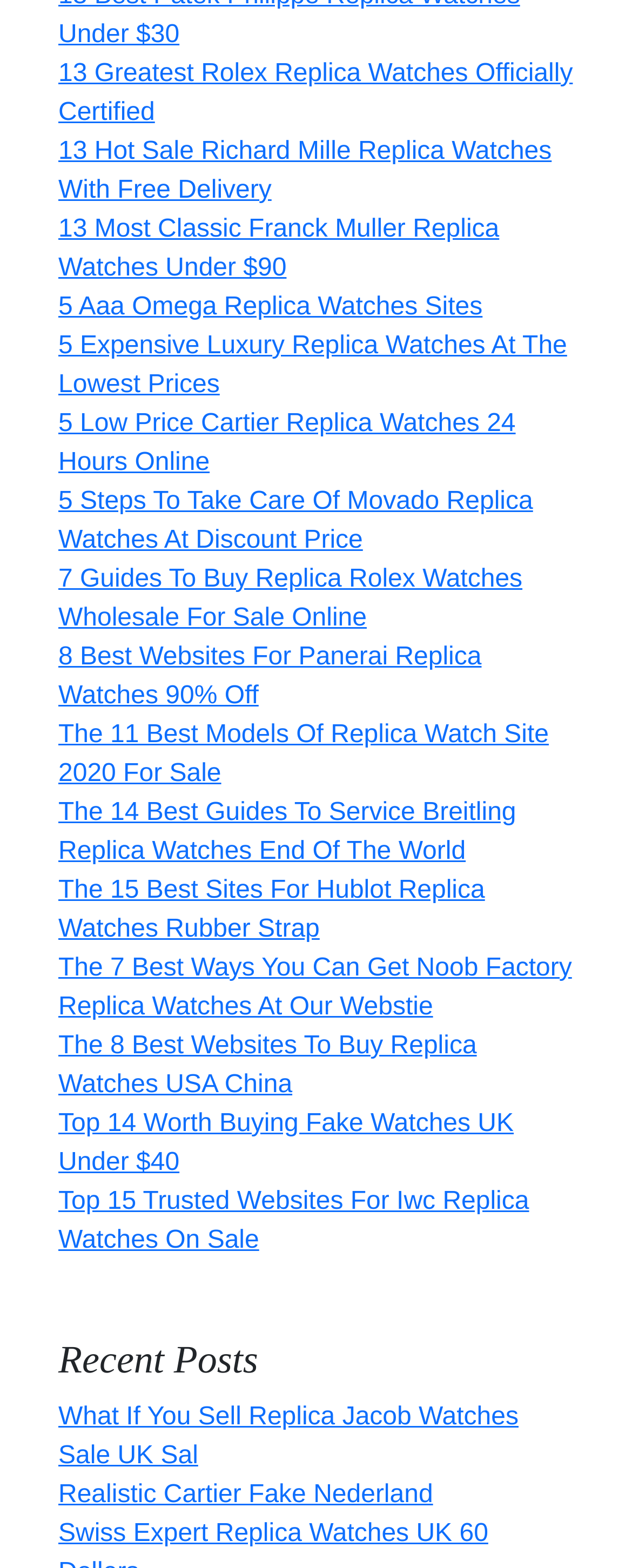Please identify the bounding box coordinates of the element on the webpage that should be clicked to follow this instruction: "Check the recent post about Top 14 Worth Buying Fake Watches UK Under $40". The bounding box coordinates should be given as four float numbers between 0 and 1, formatted as [left, top, right, bottom].

[0.092, 0.708, 0.813, 0.75]